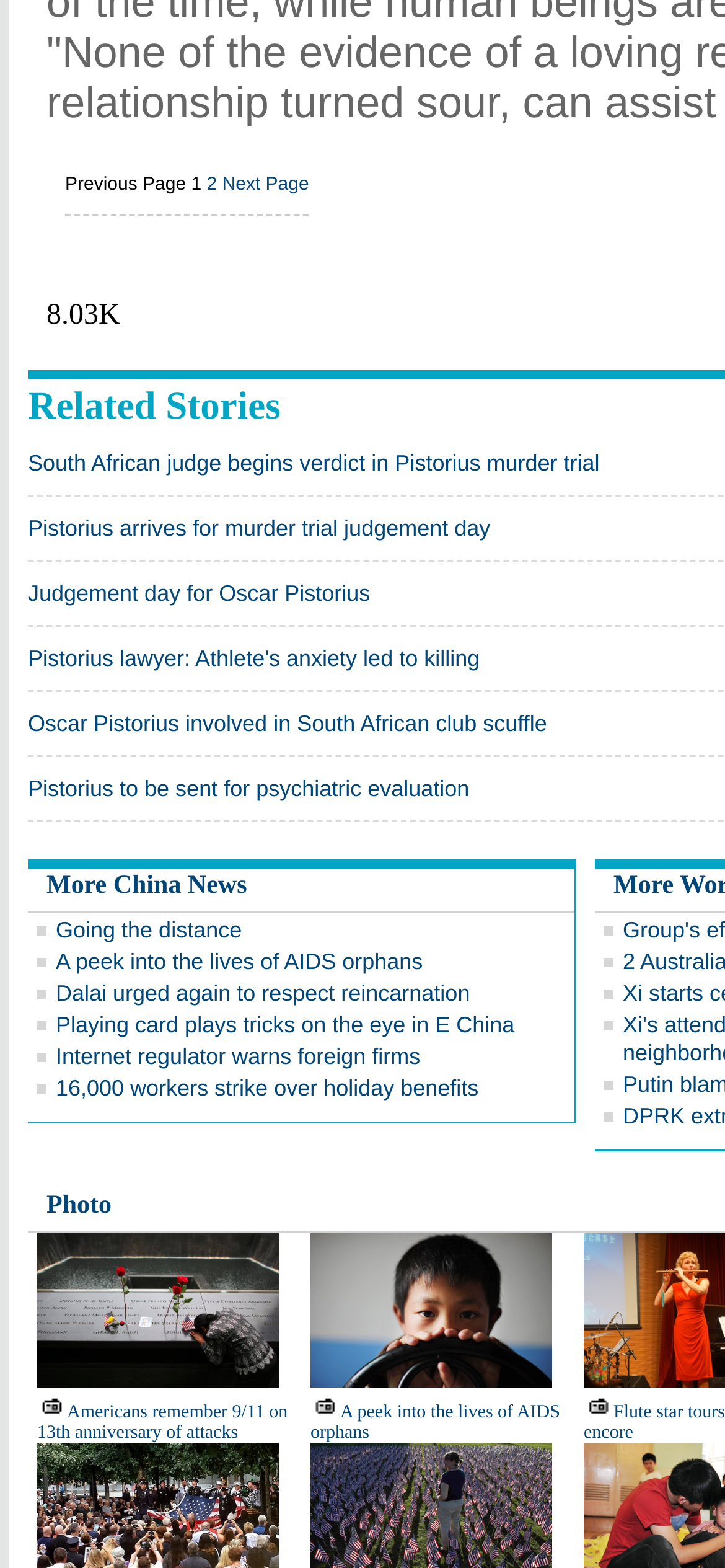What is the category of the news article 'Going the distance'?
We need a detailed and exhaustive answer to the question. Please elaborate.

I found the link 'Going the distance' under the DescriptionList element, which is categorized as 'More China News', indicating that the news article 'Going the distance' belongs to the China News category.